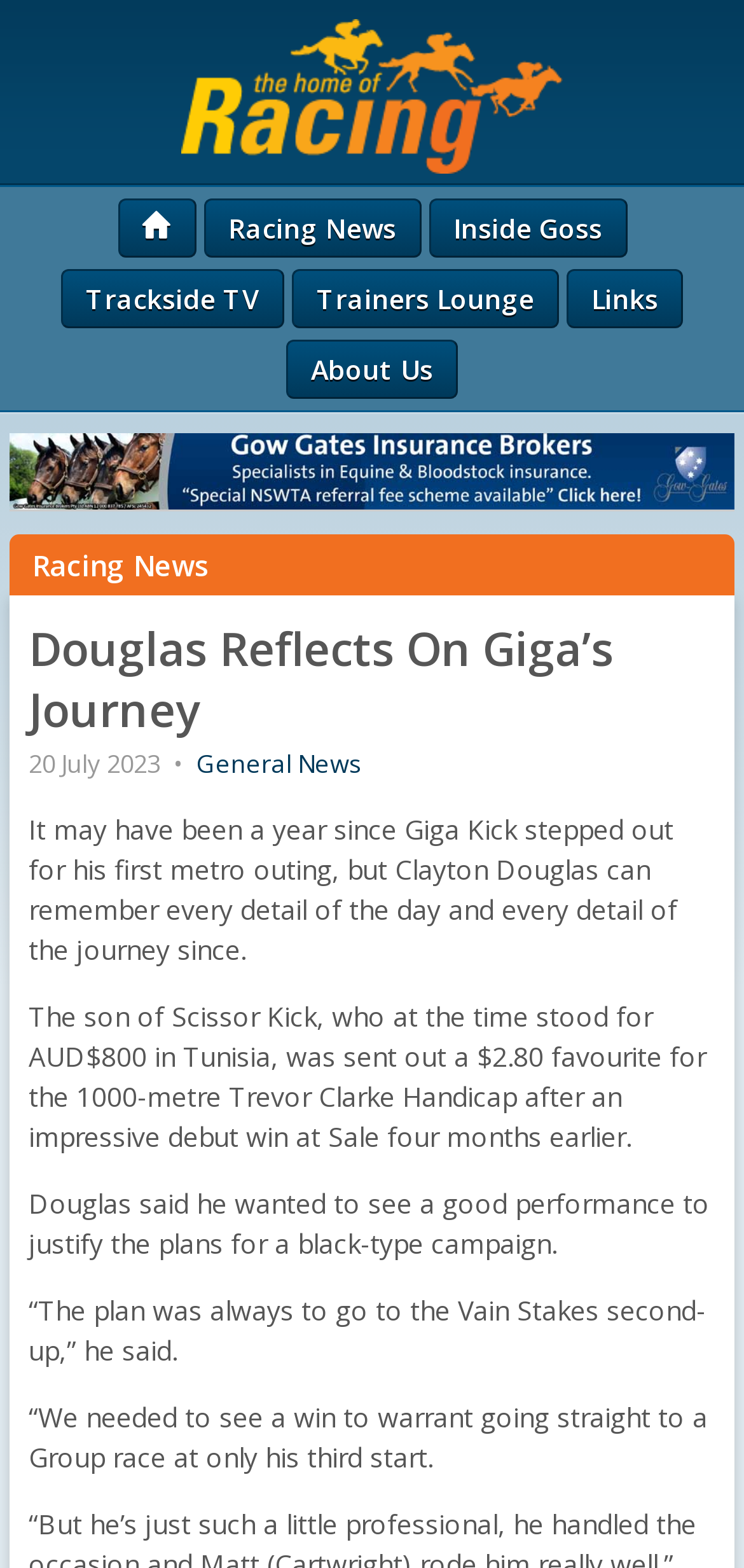How many links are there in the top navigation menu?
Refer to the screenshot and respond with a concise word or phrase.

7